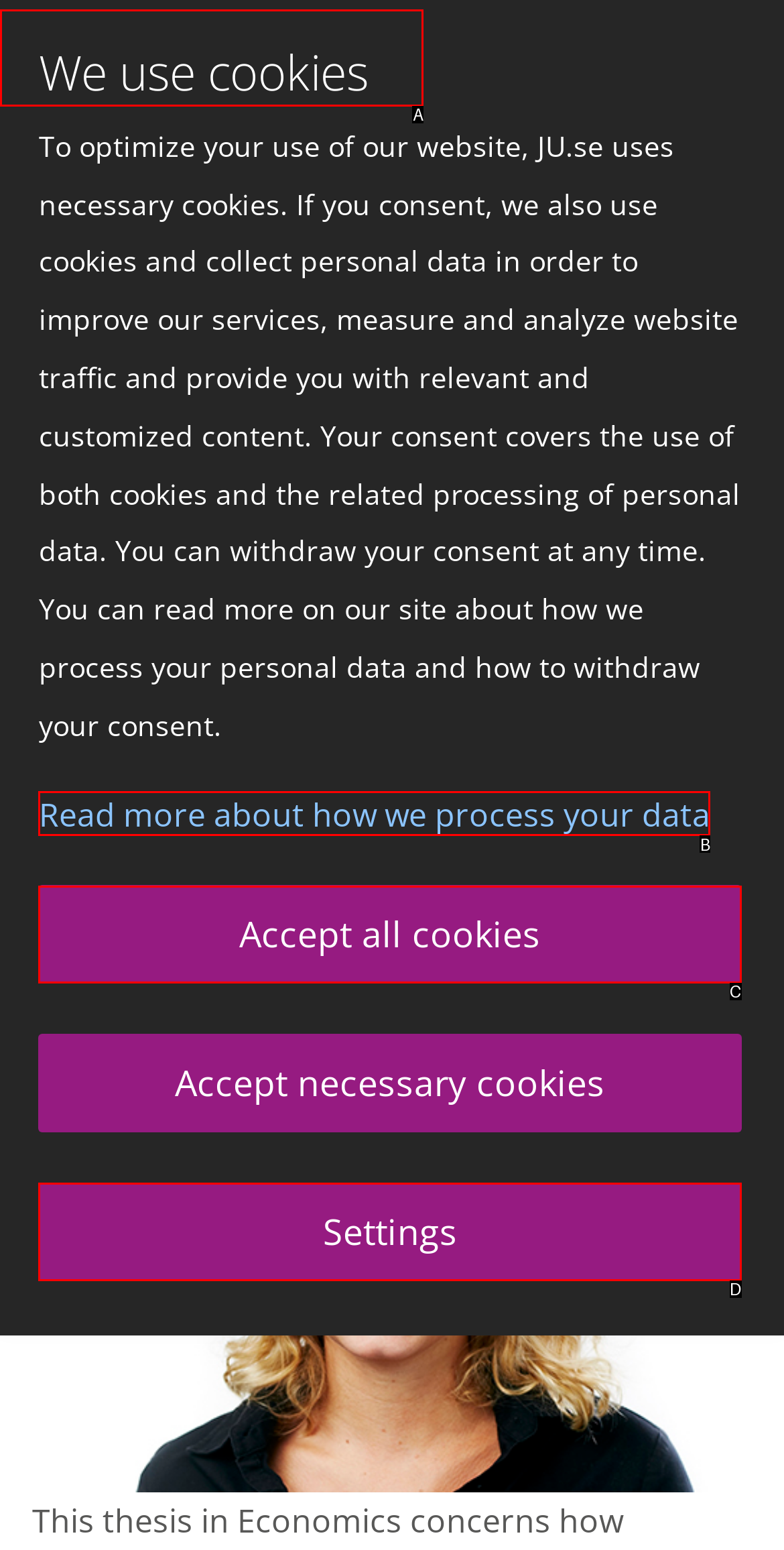Please determine which option aligns with the description: Projects. Respond with the option’s letter directly from the available choices.

None